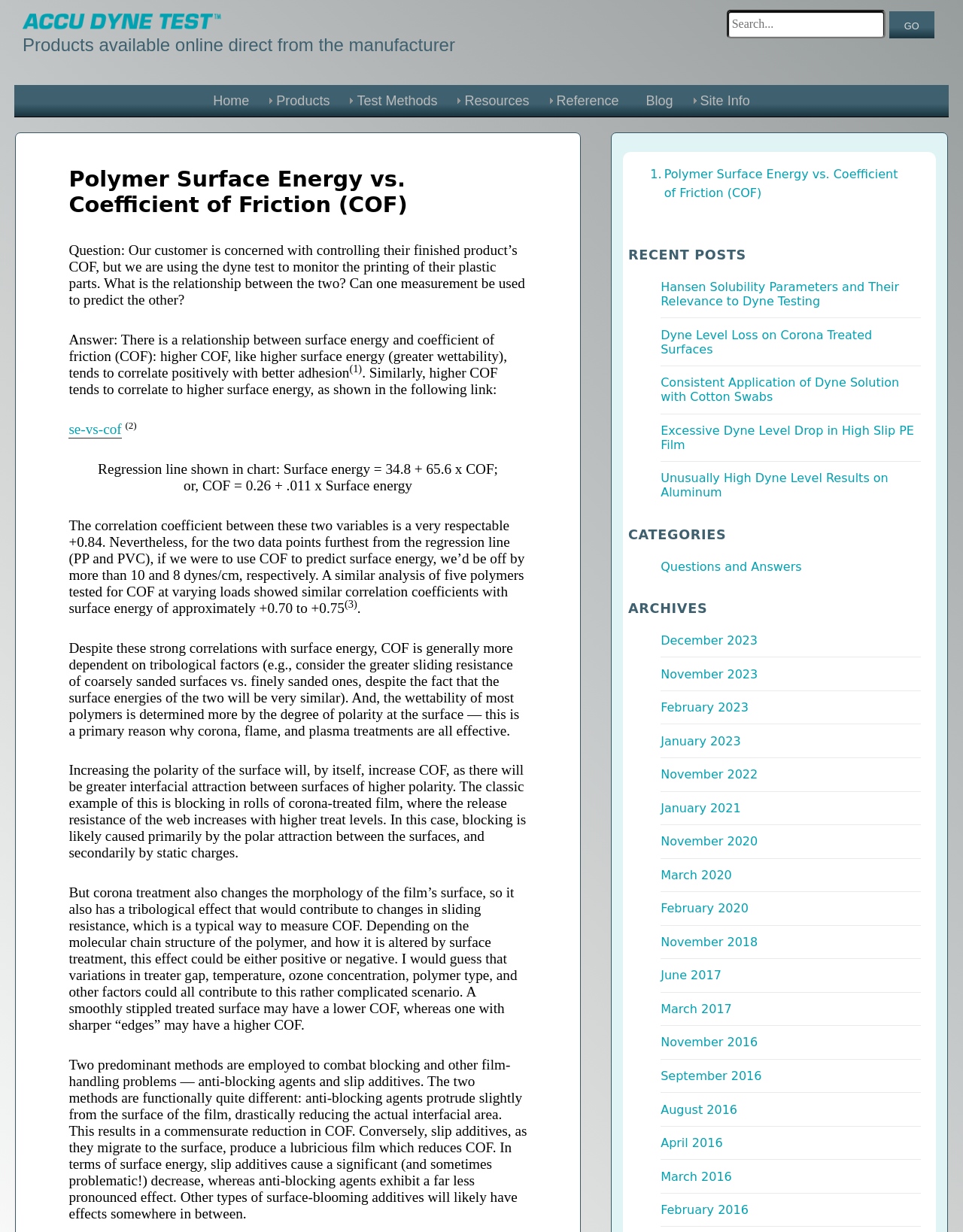Review the image closely and give a comprehensive answer to the question: What is the relationship between surface energy and coefficient of friction?

According to the webpage, there is a positive correlation between surface energy and coefficient of friction, meaning that higher COF tends to correlate to higher surface energy.